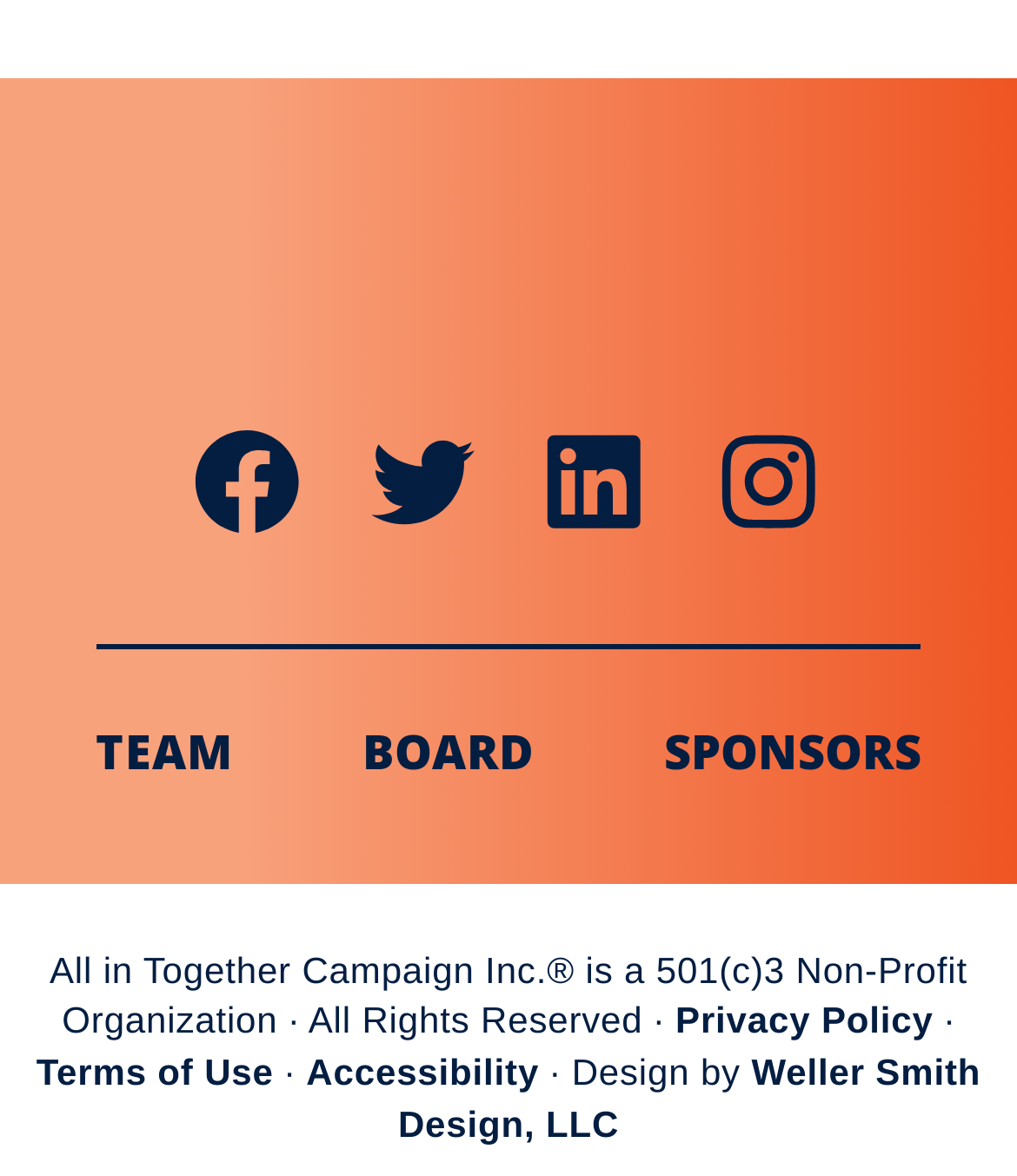Pinpoint the bounding box coordinates of the clickable element to carry out the following instruction: "click on page 1."

None